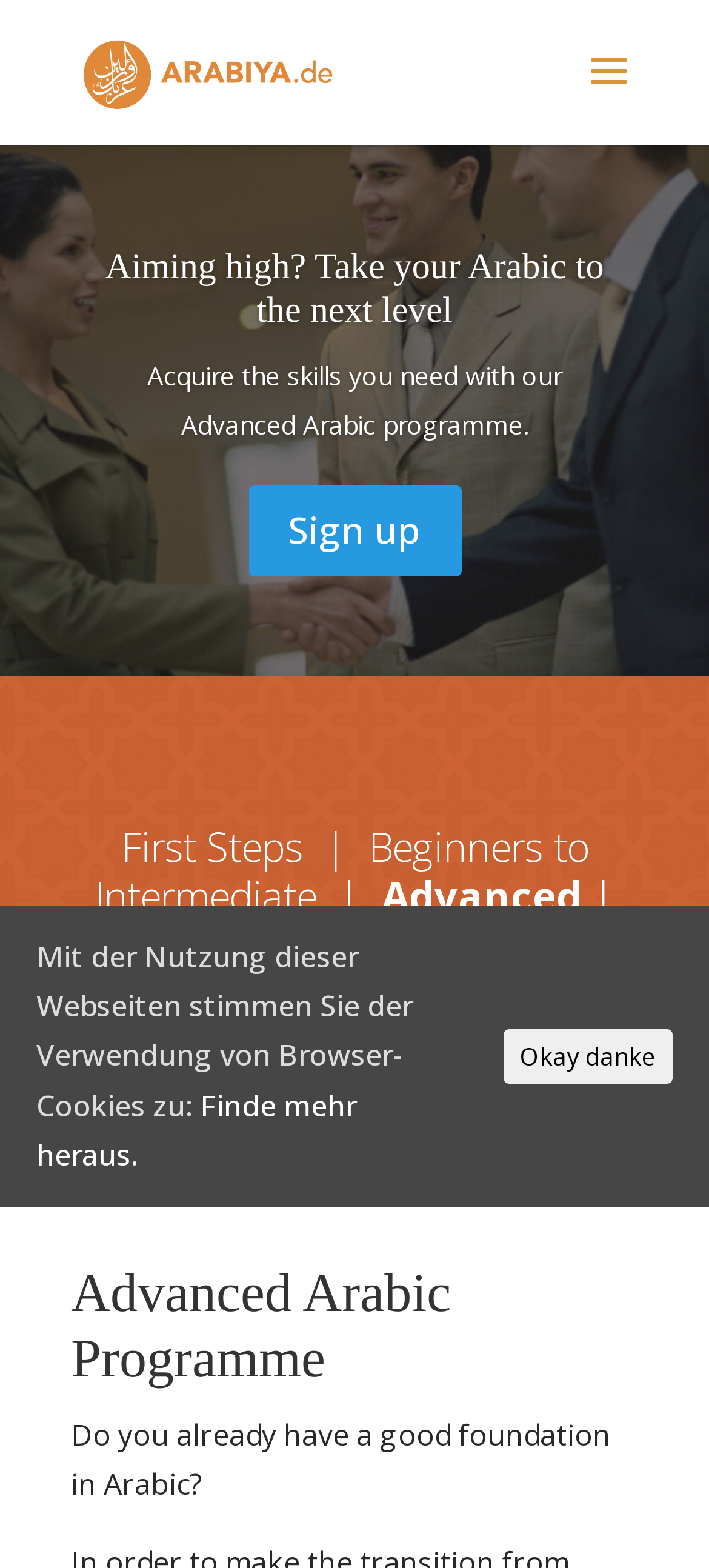Generate the main heading text from the webpage.

Advanced Arabic Programme